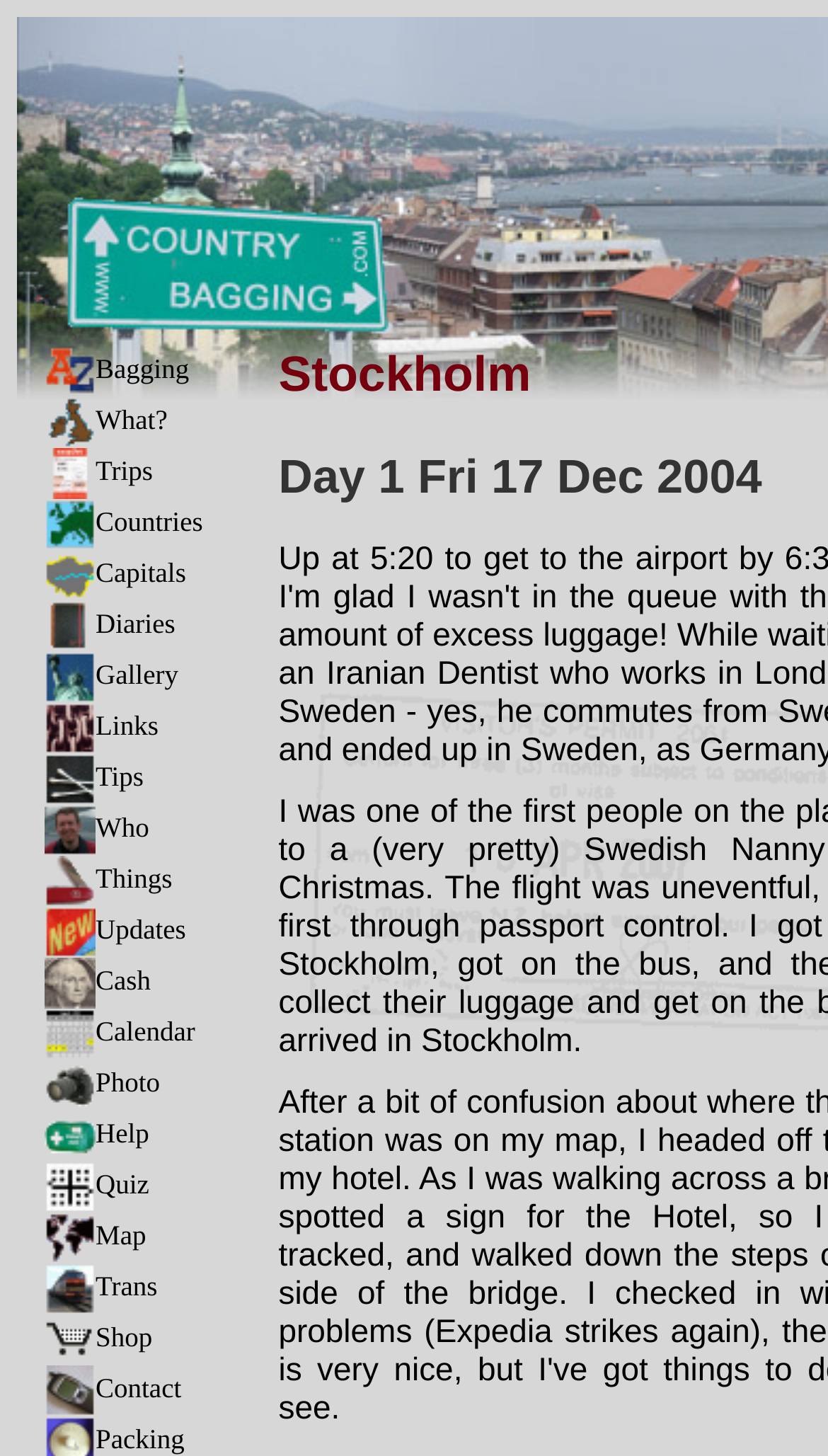Please examine the image and provide a detailed answer to the question: What is the main theme of this webpage?

Based on the various links and images on the webpage, such as 'Trips', 'Countries', 'Capitals', 'Gallery', and 'Map', it appears that the main theme of this webpage is related to travel and exploration.